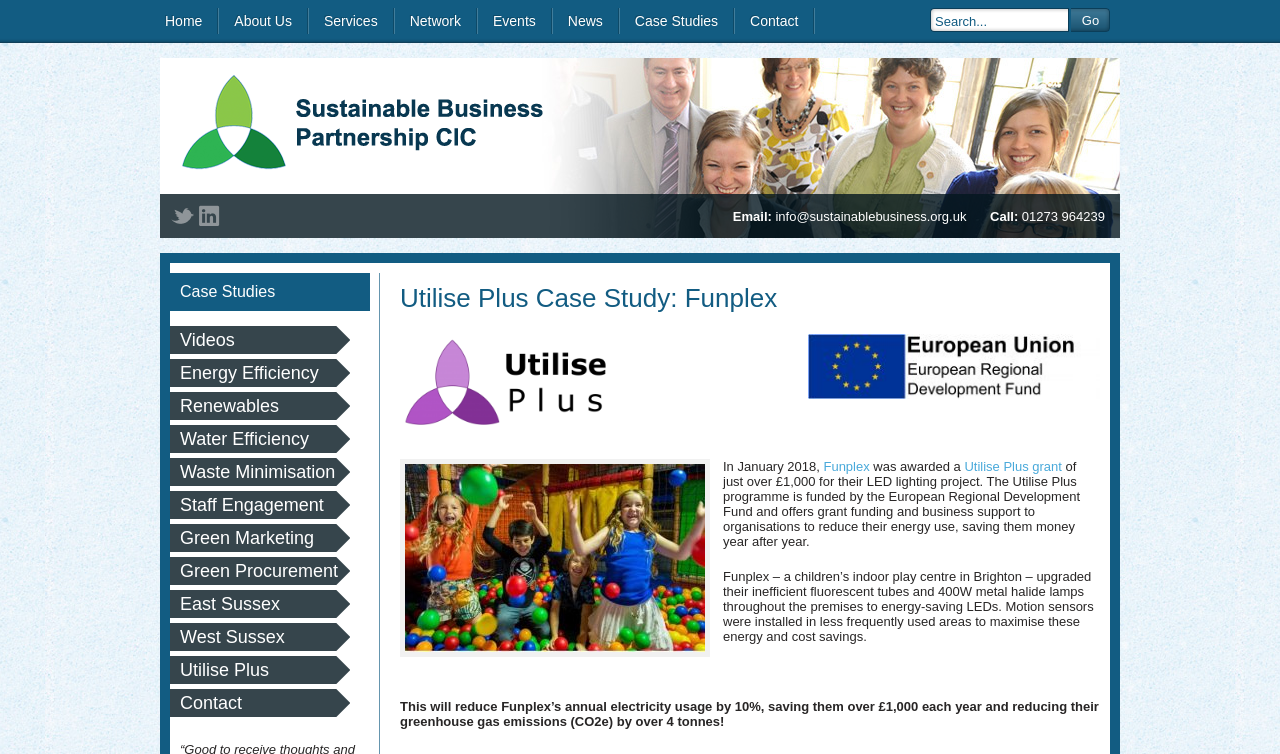Could you determine the bounding box coordinates of the clickable element to complete the instruction: "Contact via email"? Provide the coordinates as four float numbers between 0 and 1, i.e., [left, top, right, bottom].

[0.606, 0.277, 0.755, 0.297]